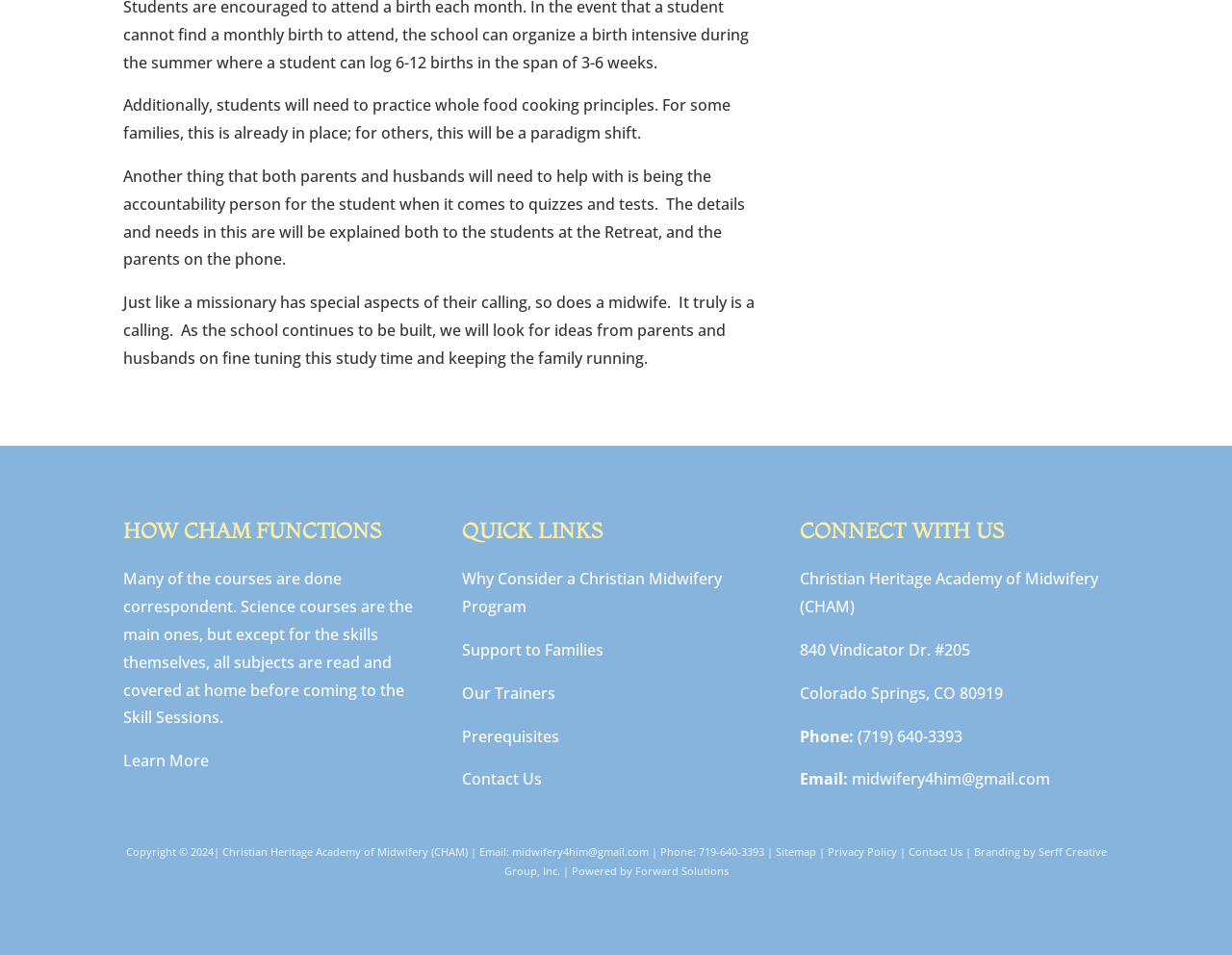Show me the bounding box coordinates of the clickable region to achieve the task as per the instruction: "Contact Us".

[0.375, 0.805, 0.44, 0.827]